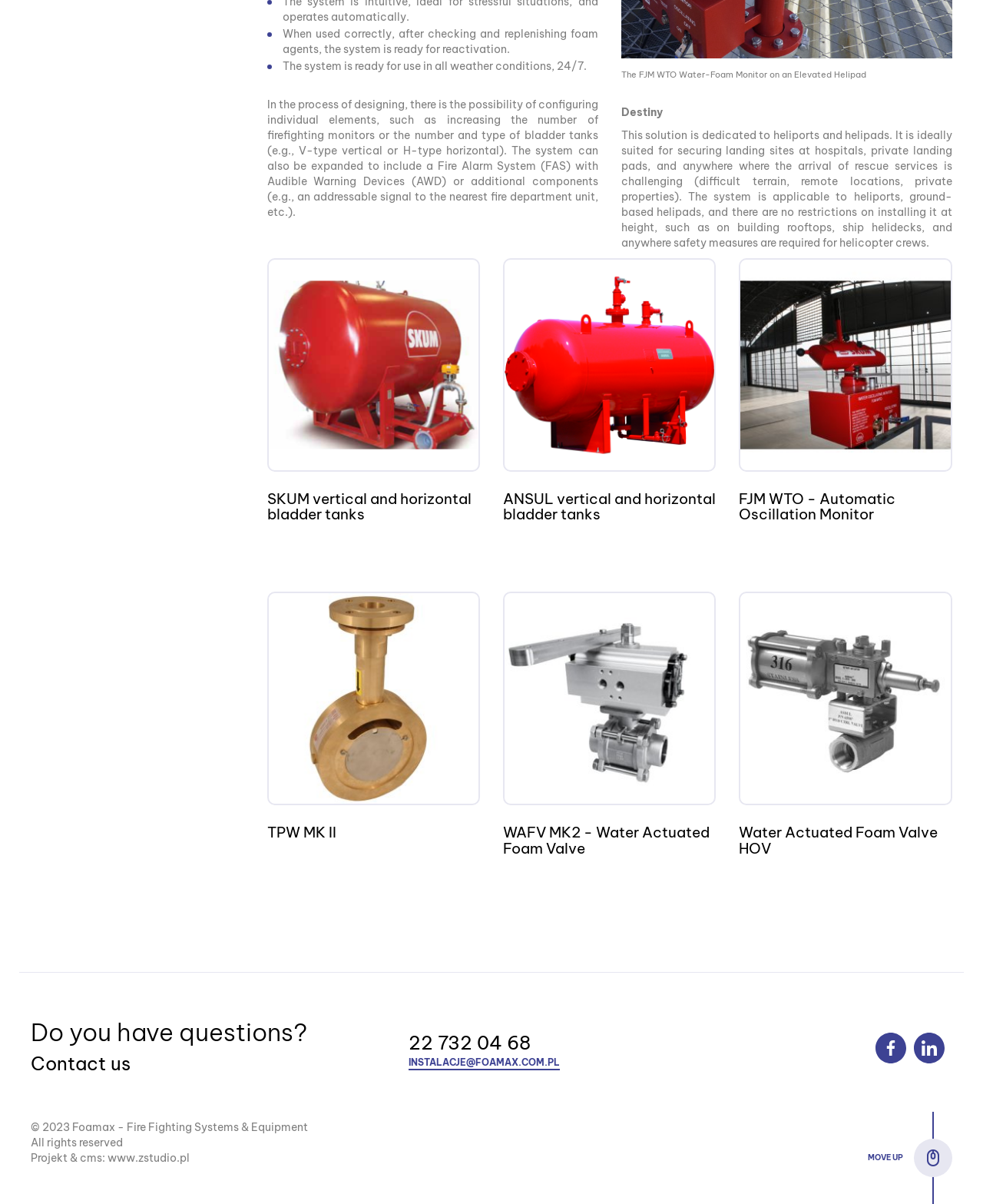Identify the bounding box coordinates of the element that should be clicked to fulfill this task: "view Services page". The coordinates should be provided as four float numbers between 0 and 1, i.e., [left, top, right, bottom].

None